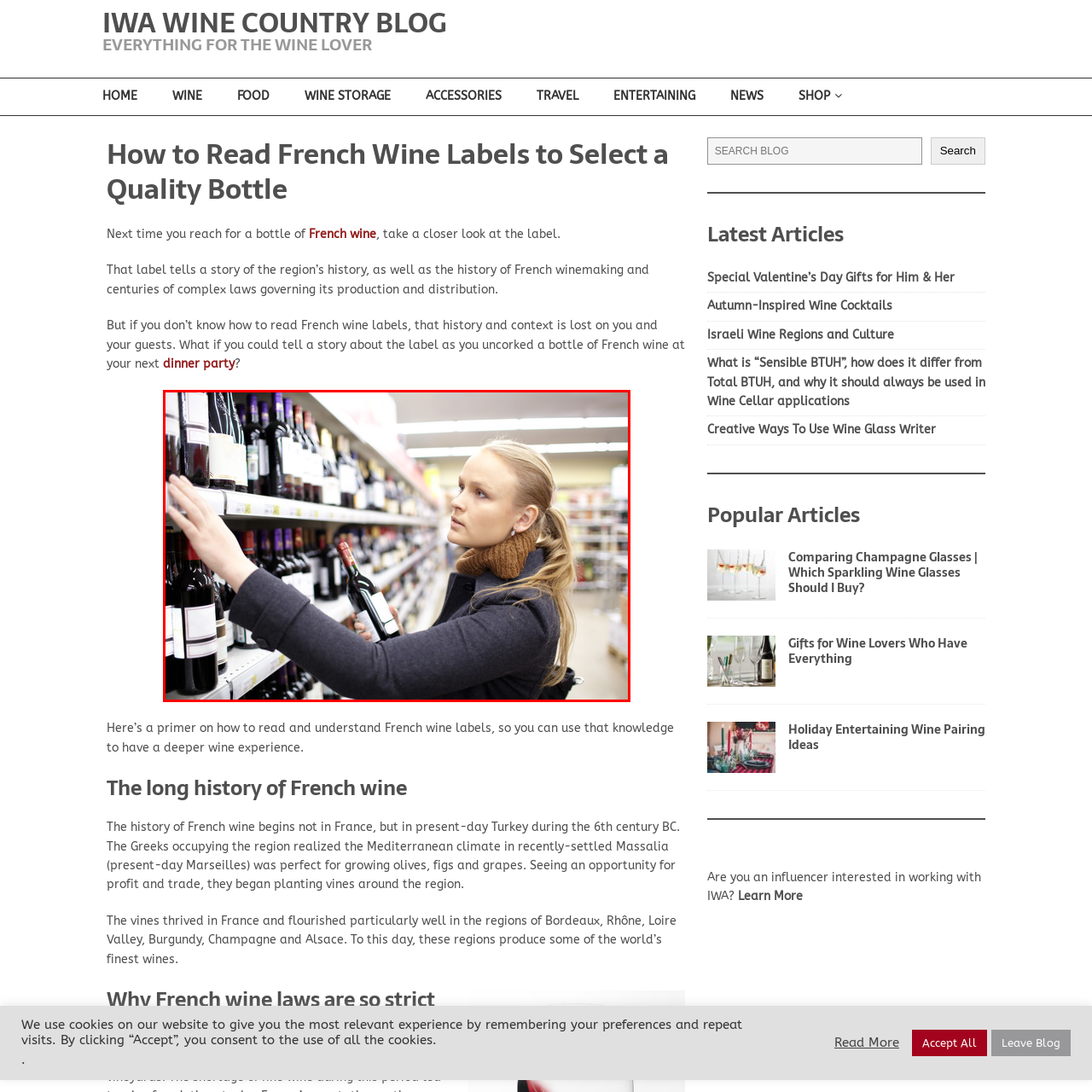Inspect the section highlighted in the red box, What is the woman doing with her right hand? 
Answer using a single word or phrase.

Touching the labels